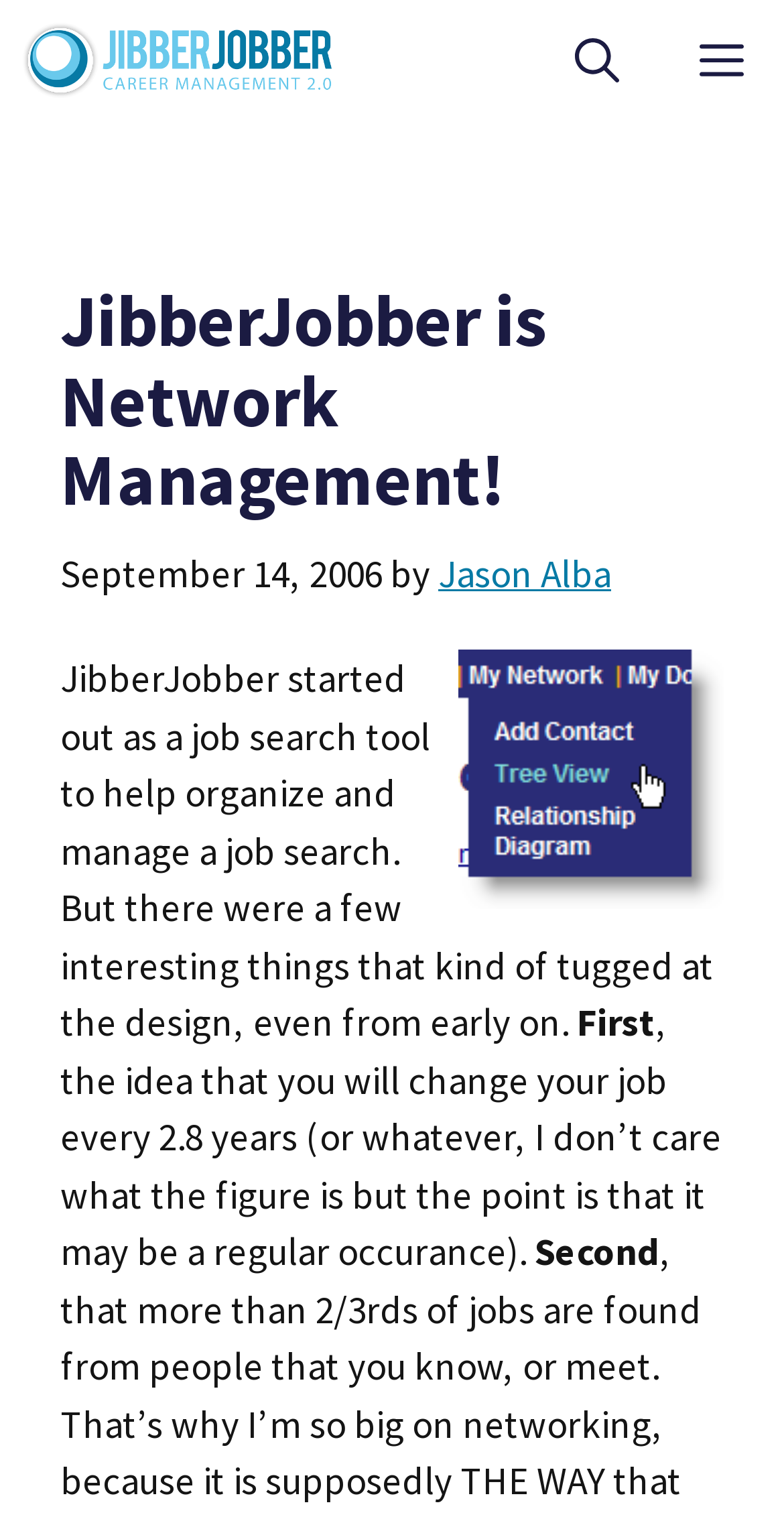What is the main topic of the article?
Give a one-word or short-phrase answer derived from the screenshot.

JibberJobber